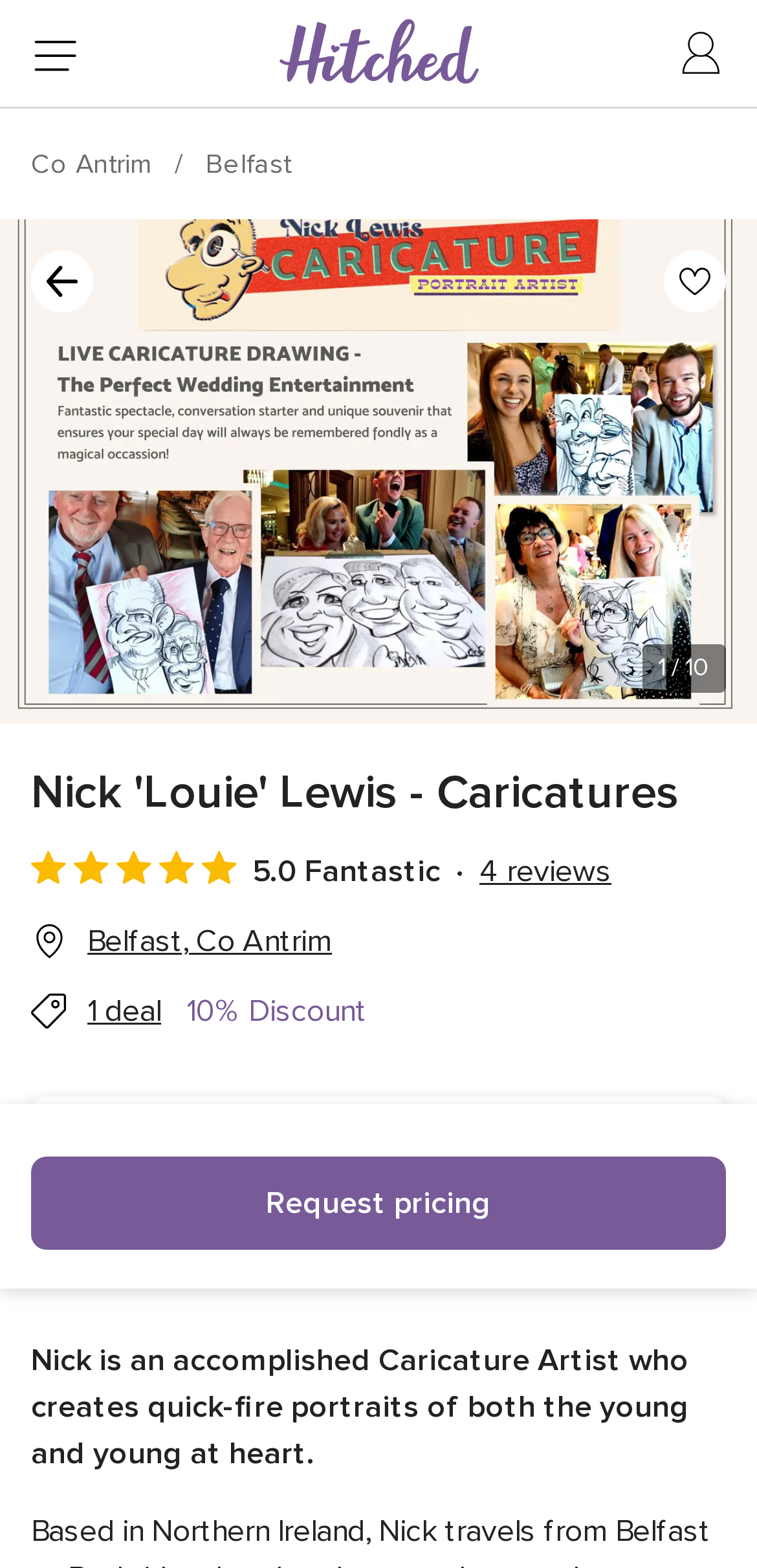Please identify the bounding box coordinates of the element that needs to be clicked to perform the following instruction: "Check the rating of Nick 'Louie' Lewis - Caricatures".

[0.041, 0.541, 0.633, 0.571]